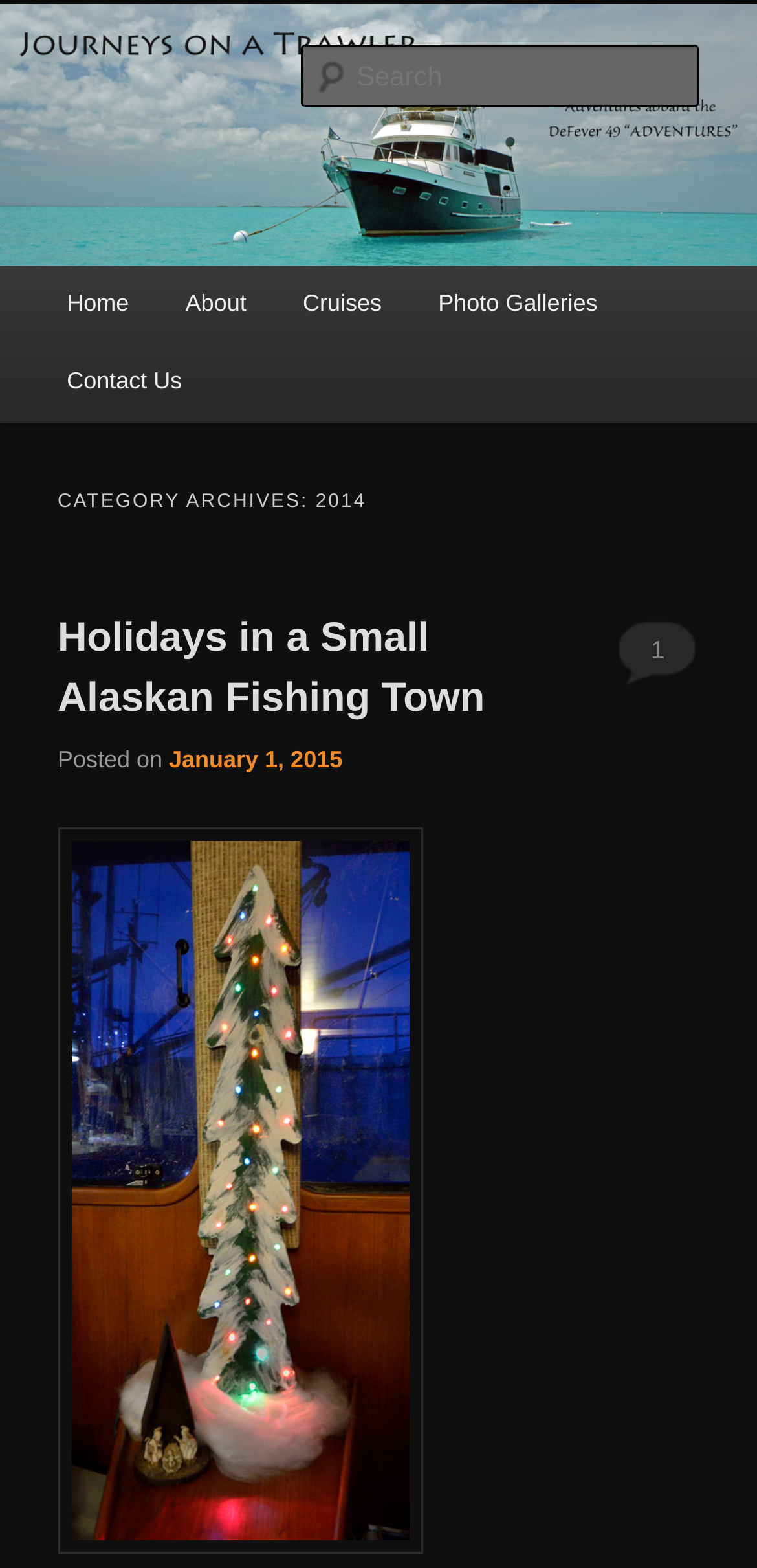Determine the bounding box coordinates of the UI element described below. Use the format (top-left x, top-left y, bottom-right x, bottom-right y) with floating point numbers between 0 and 1: About

[0.208, 0.17, 0.363, 0.22]